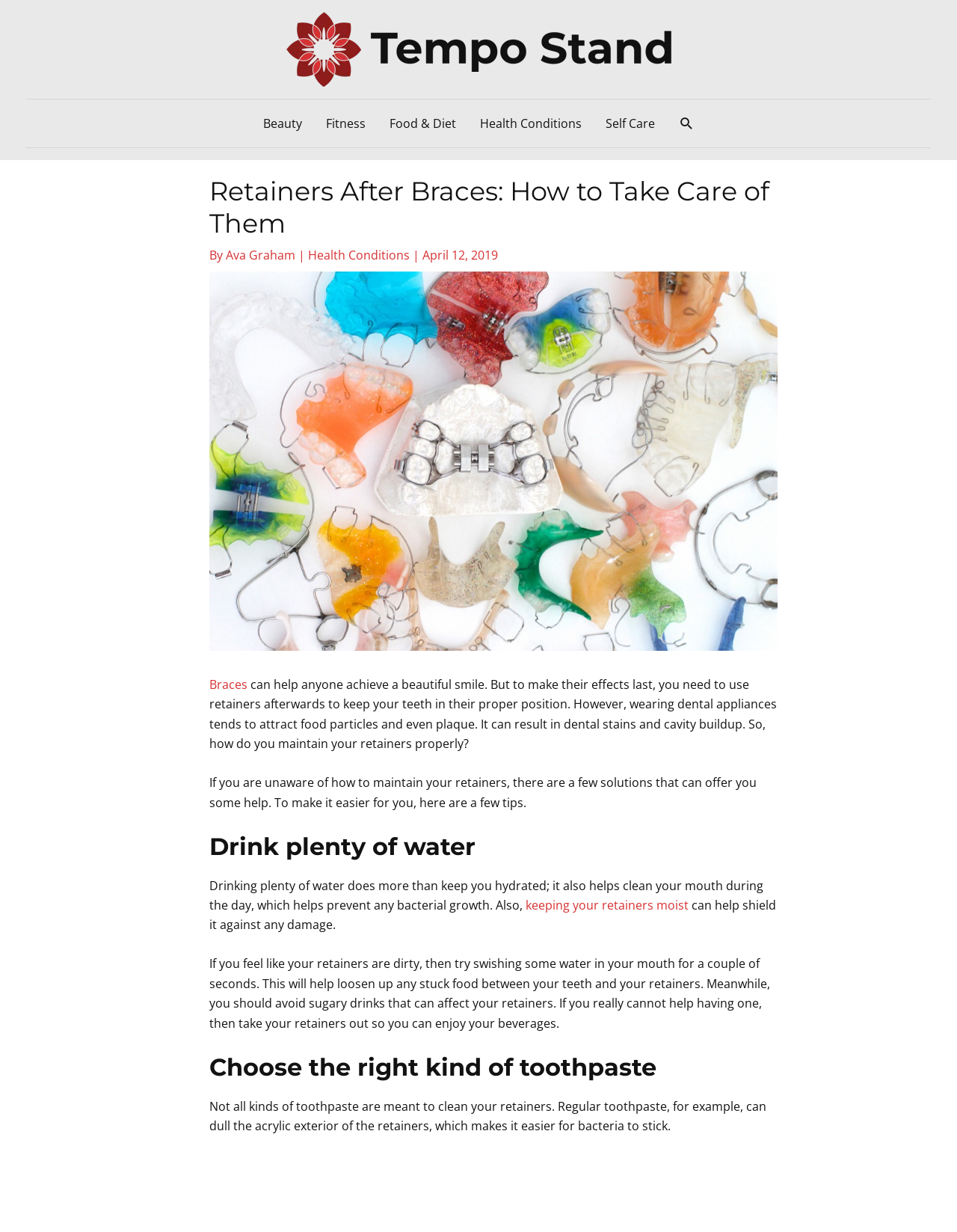For the following element description, predict the bounding box coordinates in the format (top-left x, top-left y, bottom-right x, bottom-right y). All values should be floating point numbers between 0 and 1. Description: Health Conditions

[0.489, 0.081, 0.62, 0.12]